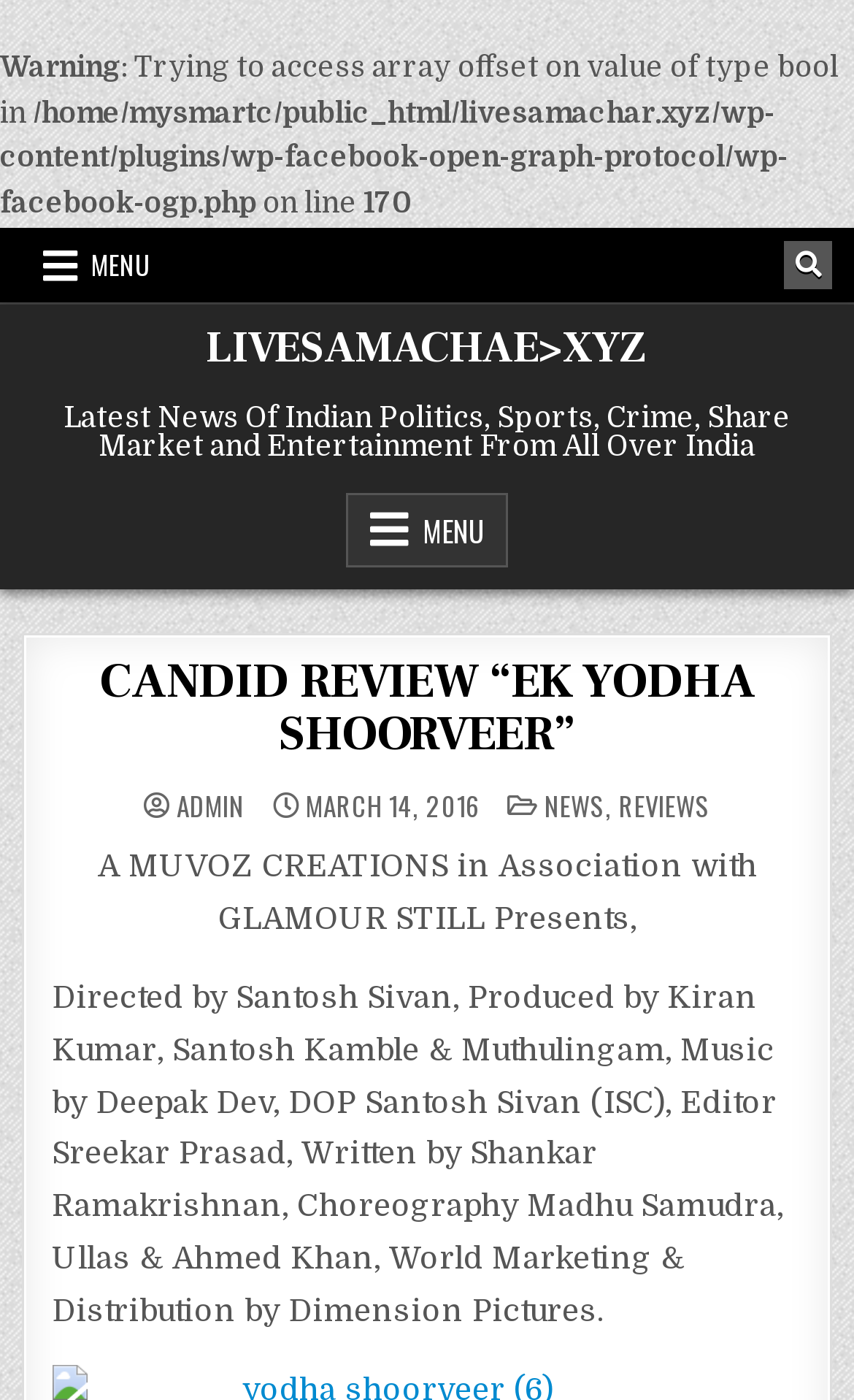Could you specify the bounding box coordinates for the clickable section to complete the following instruction: "Search for something"?

[0.919, 0.172, 0.975, 0.207]